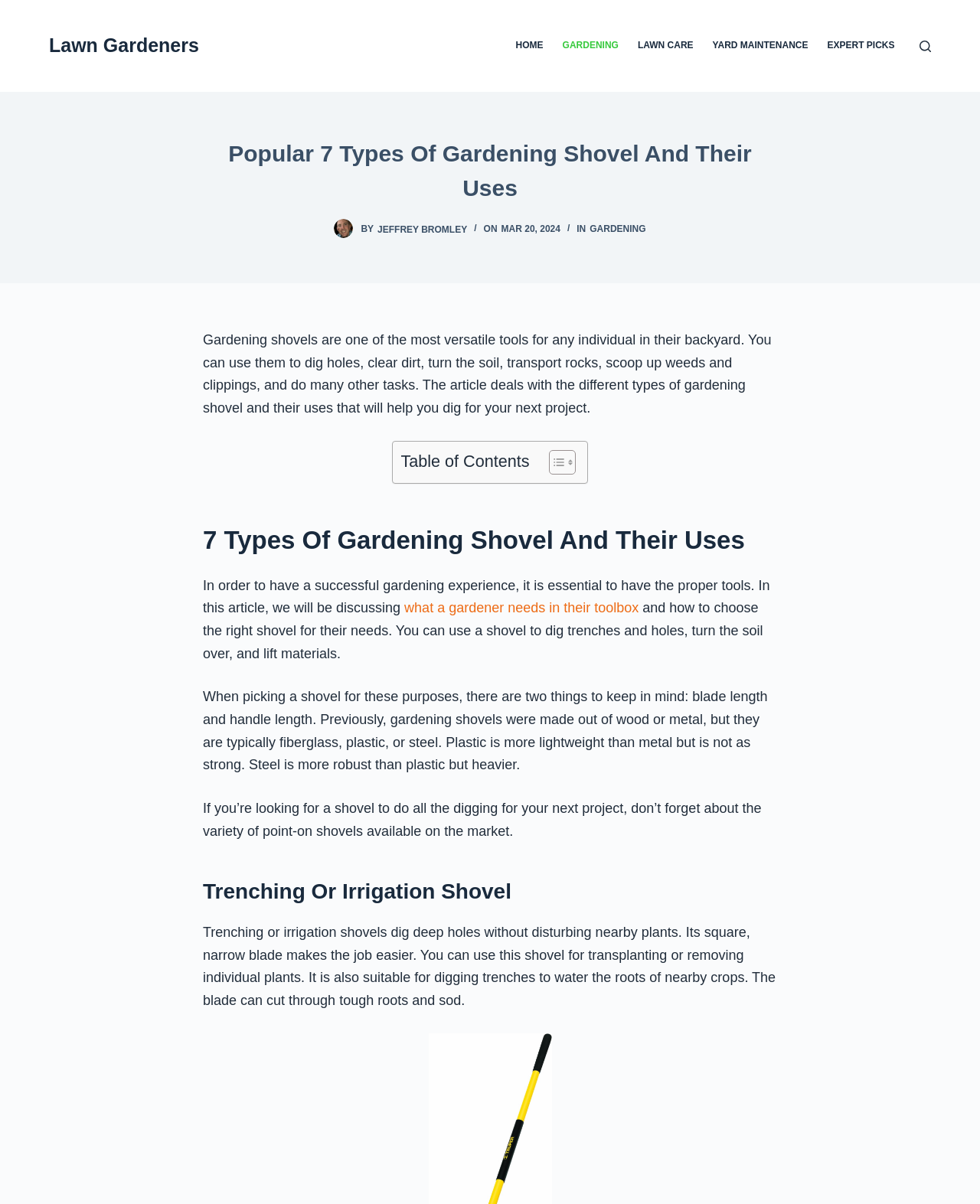Determine the bounding box coordinates of the region to click in order to accomplish the following instruction: "Visit Lawn Gardeners". Provide the coordinates as four float numbers between 0 and 1, specifically [left, top, right, bottom].

[0.05, 0.029, 0.203, 0.047]